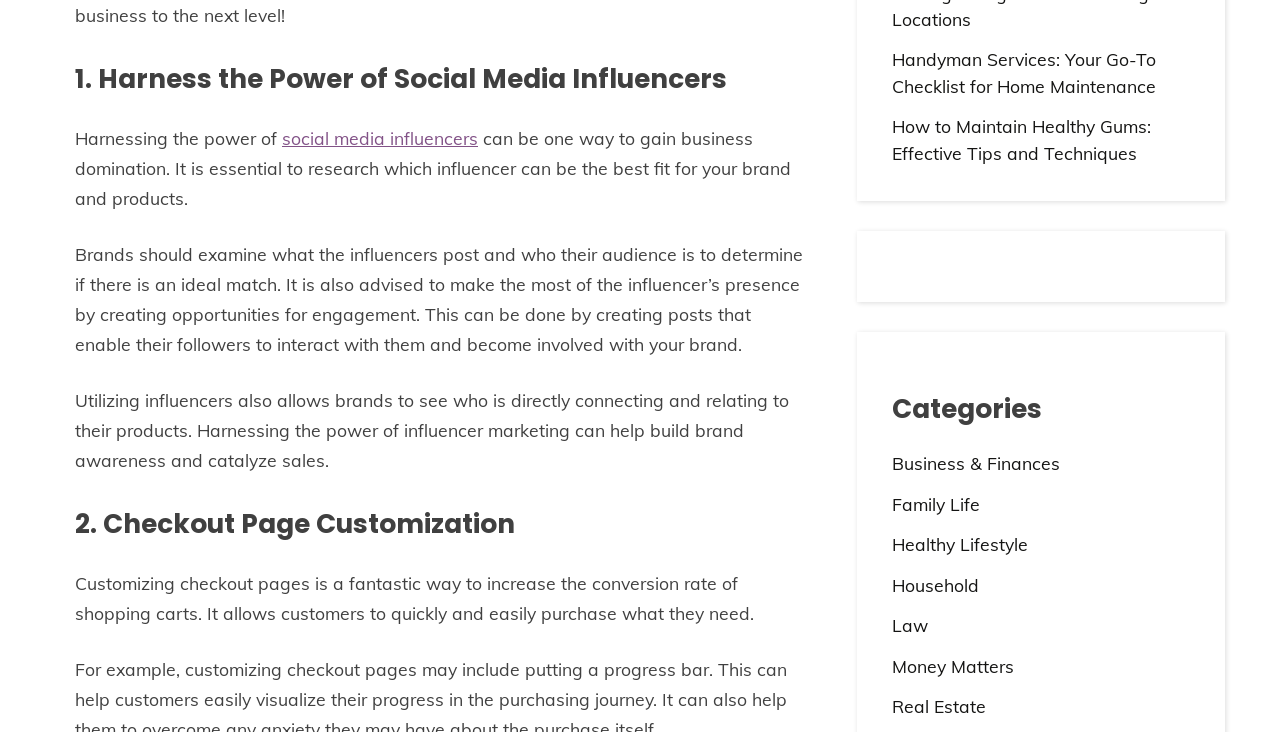Find the bounding box coordinates for the area that should be clicked to accomplish the instruction: "Click the HOME link".

None